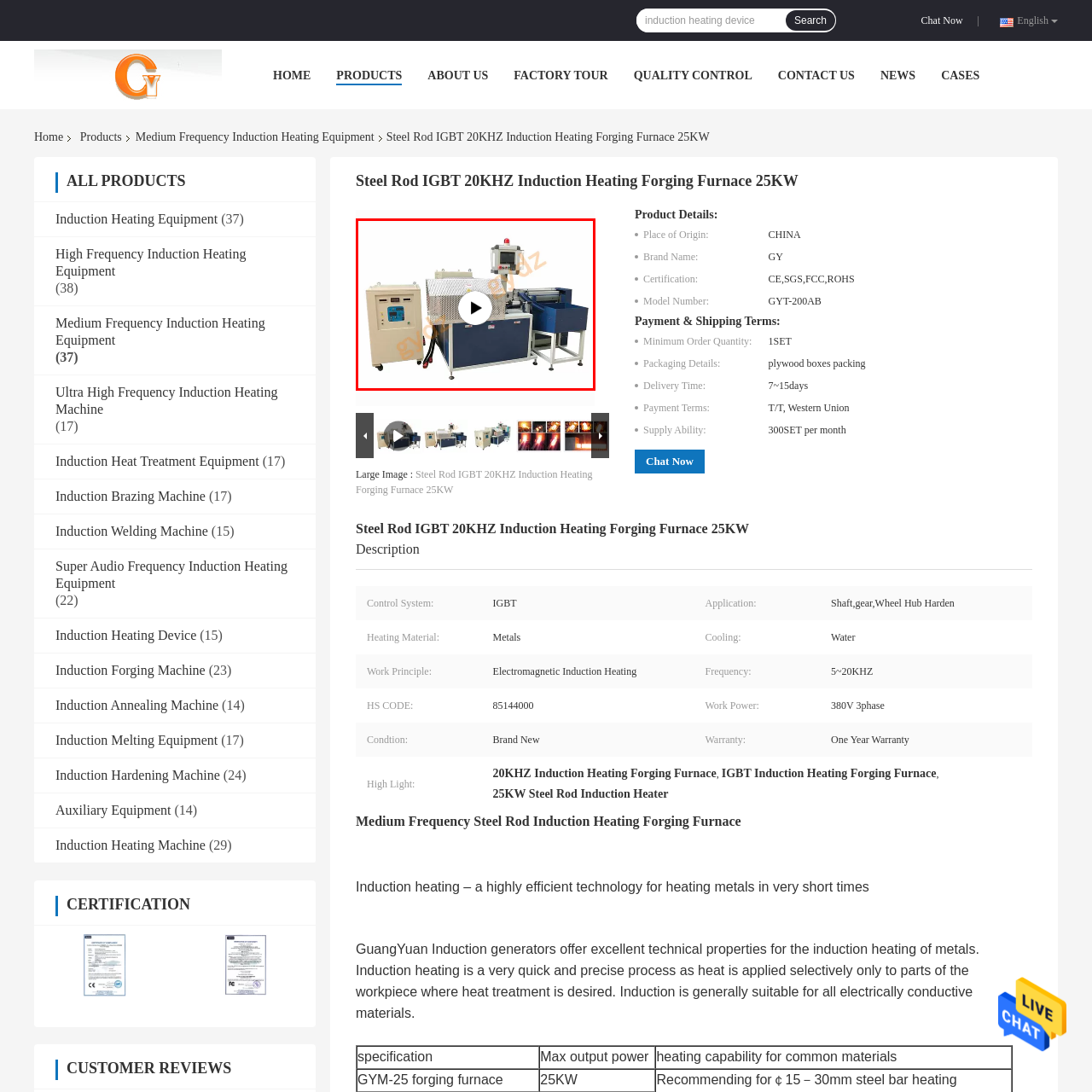What type of interface does the control panel feature?
Please carefully analyze the image highlighted by the red bounding box and give a thorough response based on the visual information contained within that section.

The control panel of the Steel Rod IGBT 20KHZ Induction Heating Forging Furnace features a touchscreen interface, which allows for easy operation and navigation of the machine's settings and functions.